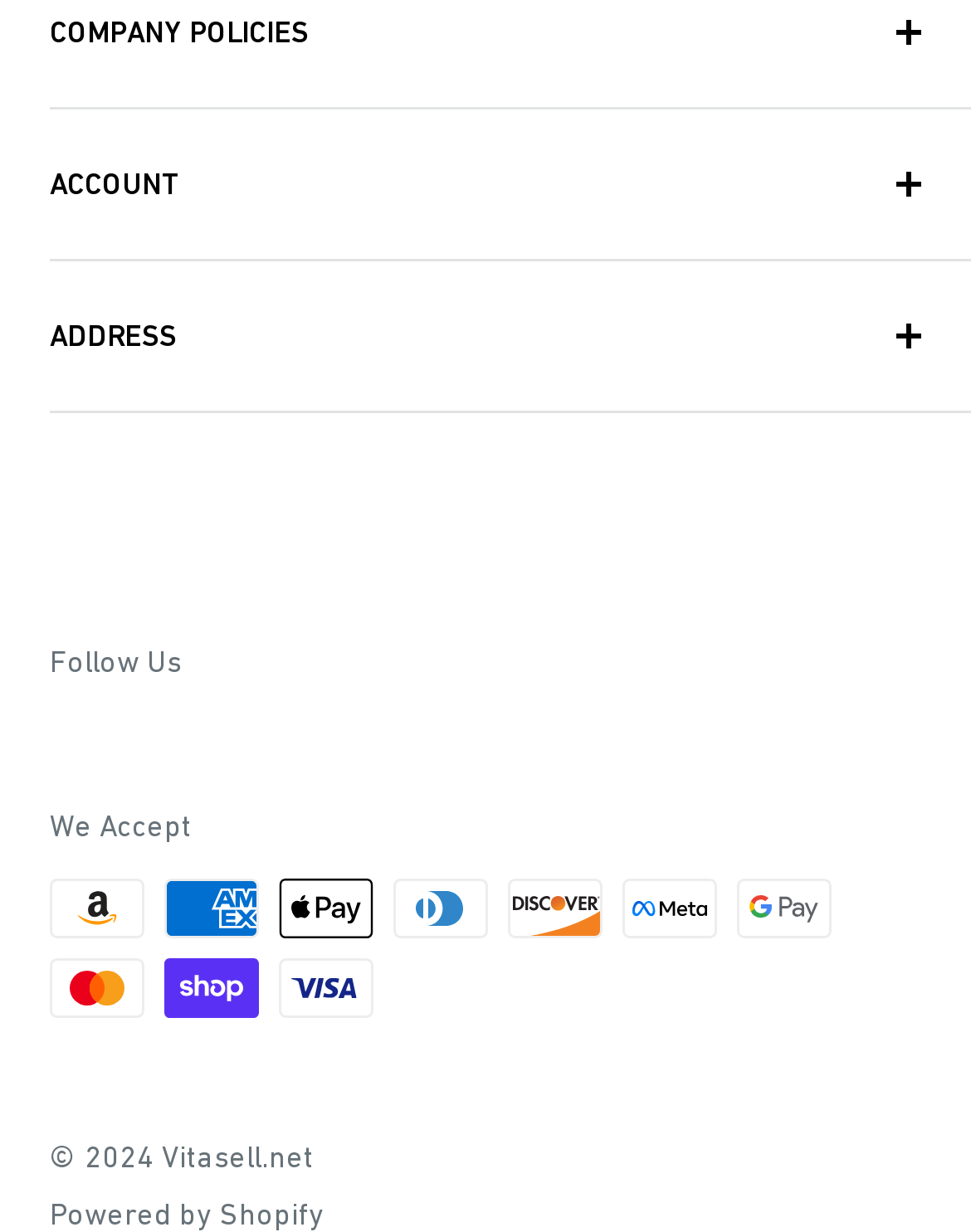Determine the bounding box coordinates for the HTML element described here: "Return Policy".

[0.051, 0.06, 0.897, 0.12]